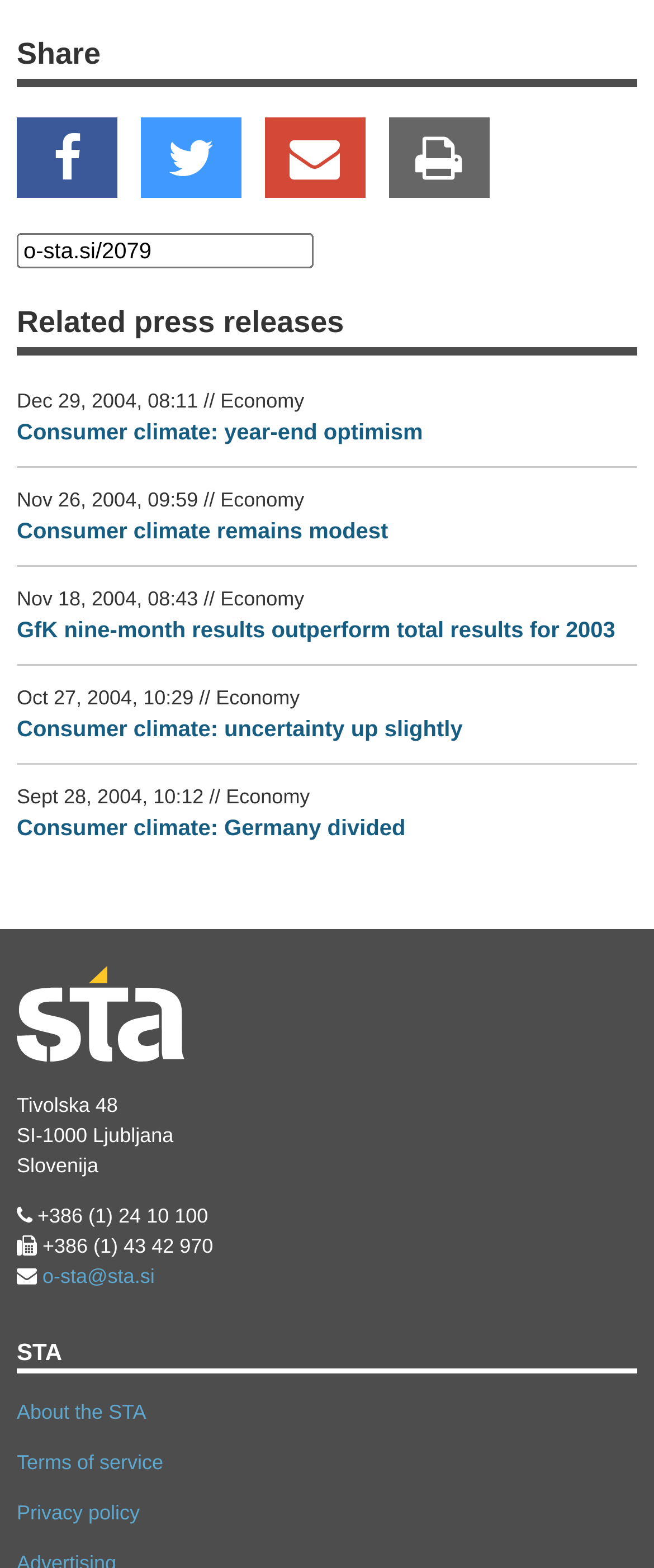Identify the bounding box coordinates necessary to click and complete the given instruction: "Subscribe to the newsletter".

None